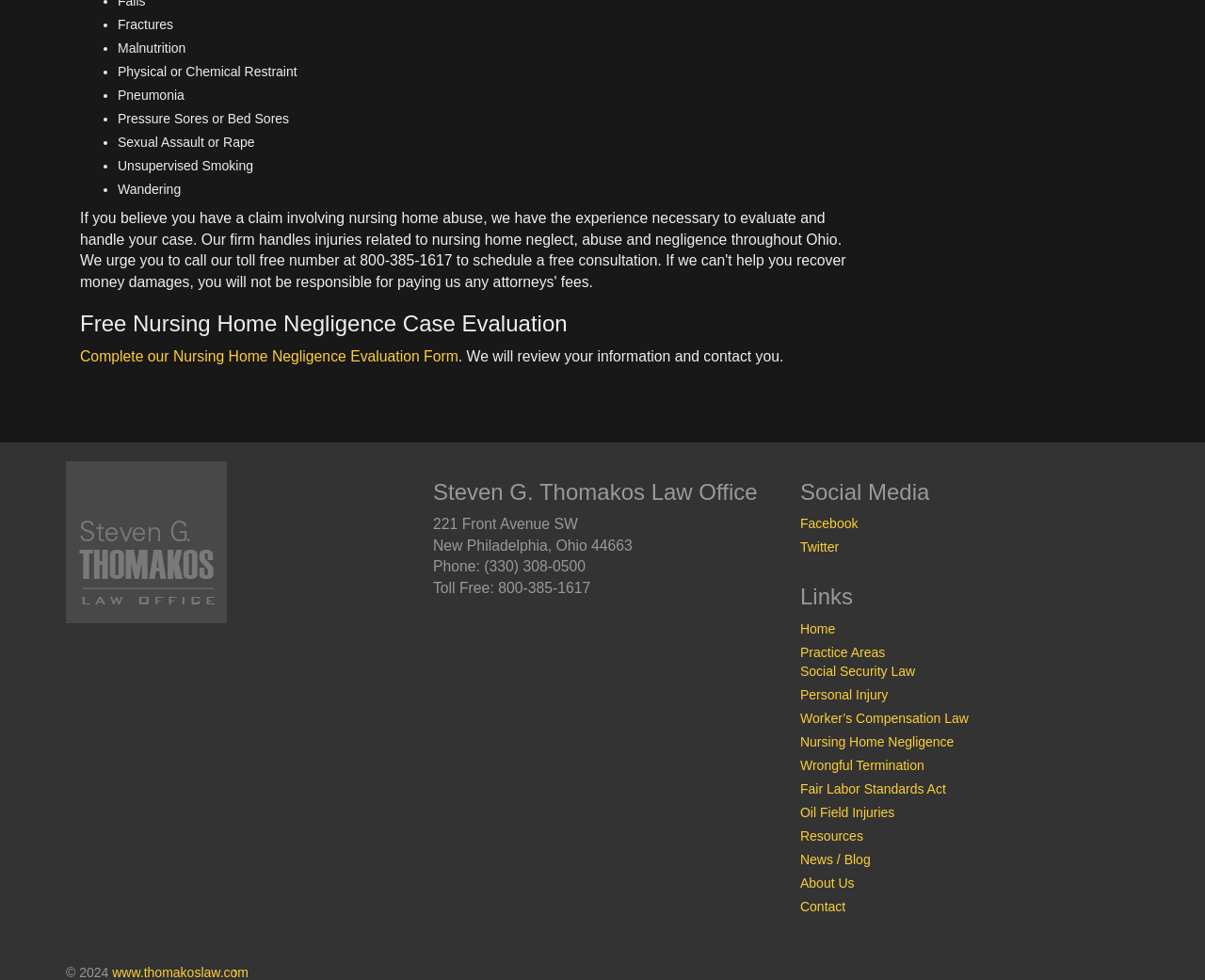What is the link to the law office's Facebook page? From the image, respond with a single word or brief phrase.

Facebook